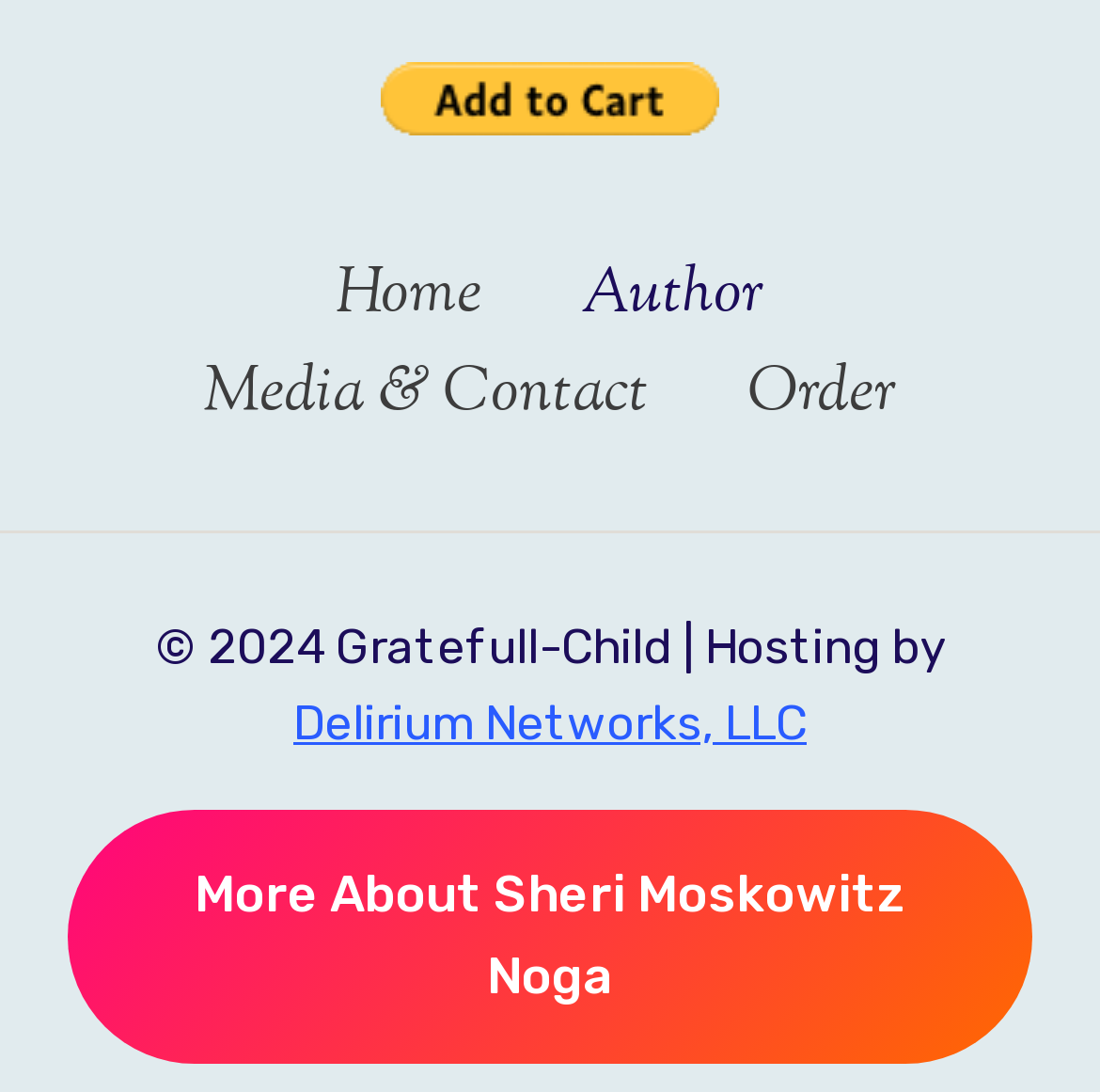Refer to the screenshot and answer the following question in detail:
What is the name of the person mentioned in the footer?

I found the name of the person mentioned in the footer section of the webpage, where it says 'More About Sheri Moskowitz Noga'.